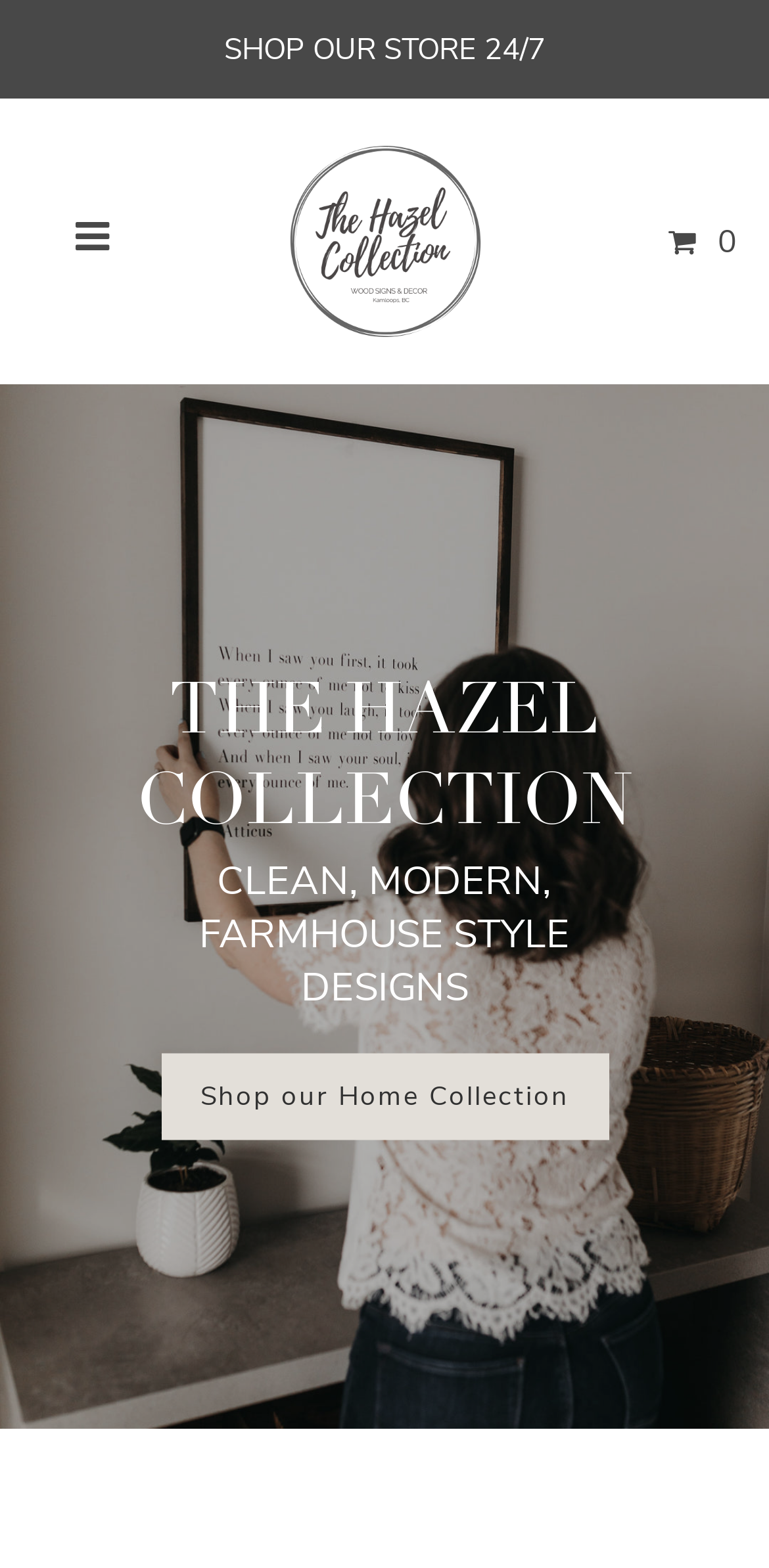What is the navigation button for?
Please answer the question as detailed as possible.

I found the answer by looking at the button element with the text 'Open navigation' which is a common feature on websites, indicating that it is used to open the navigation menu.